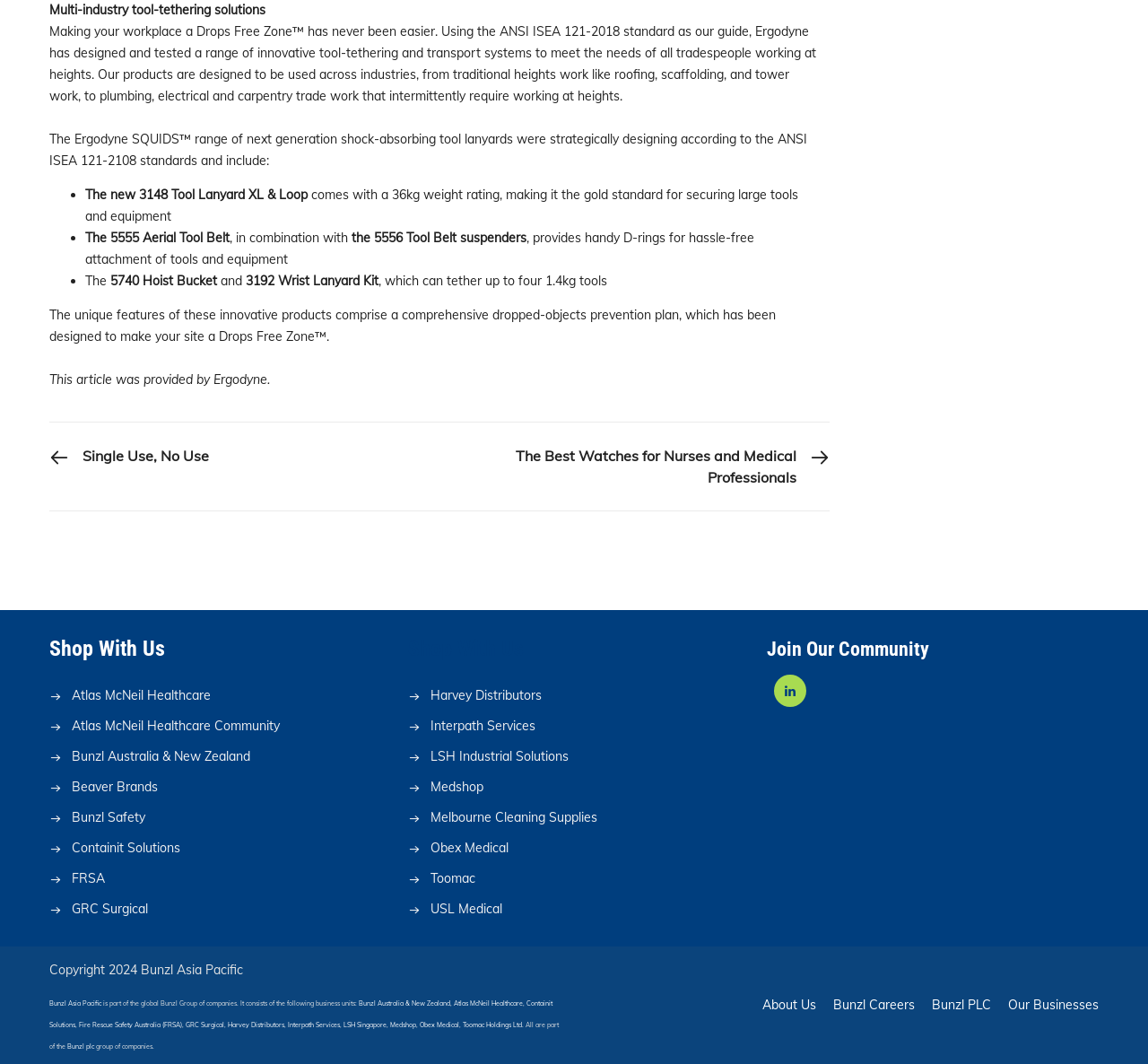How many tools can the 5740 Hoist Bucket and 3192 Wrist Lanyard Kit tether?
Craft a detailed and extensive response to the question.

The static text element mentions that the 5740 Hoist Bucket and 3192 Wrist Lanyard Kit can tether up to four 1.4kg tools, providing a comprehensive dropped-objects prevention plan.